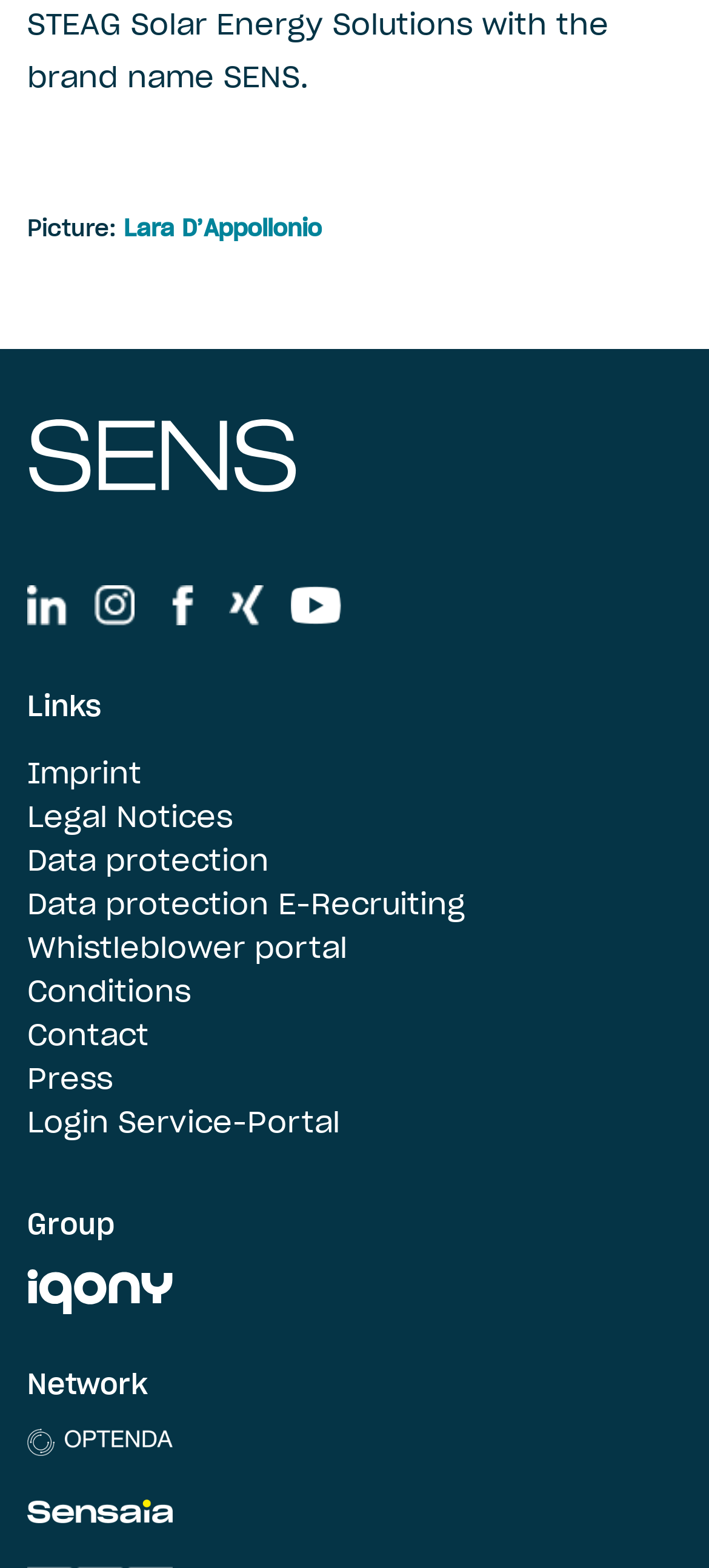Provide a short answer using a single word or phrase for the following question: 
How many company logos are displayed?

3